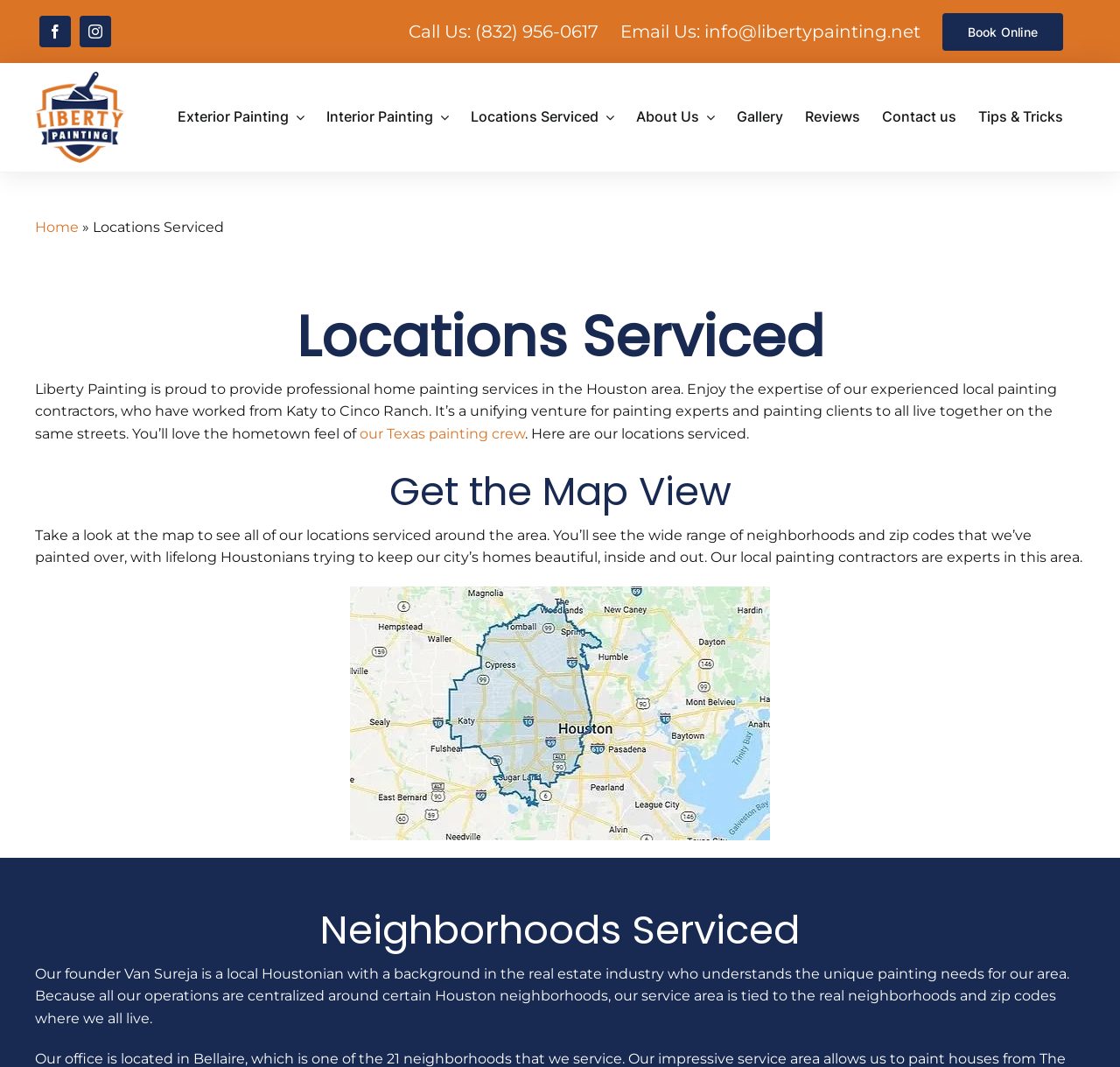What services does the company provide?
Using the visual information from the image, give a one-word or short-phrase answer.

Home painting services